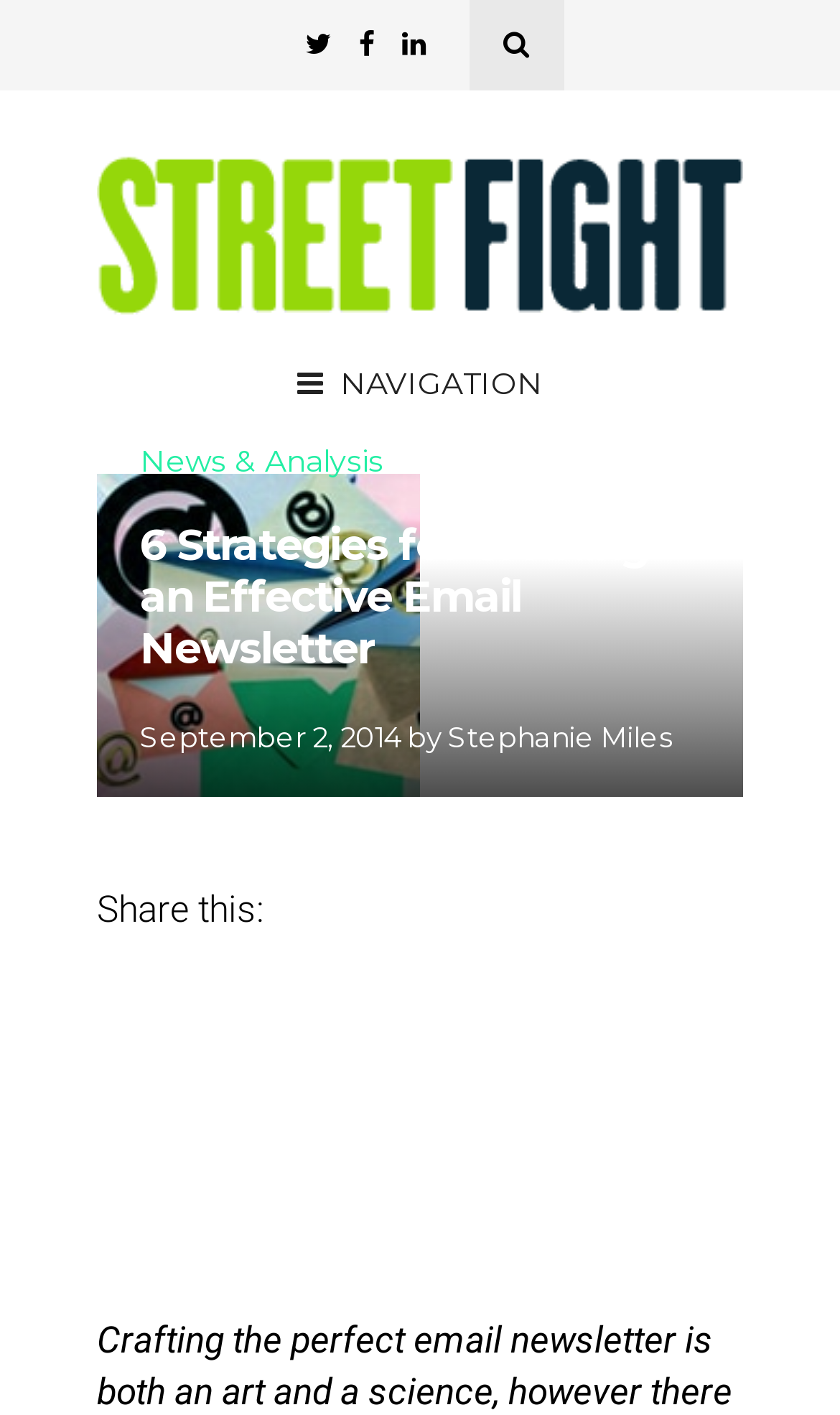Identify the coordinates of the bounding box for the element described below: "Stephanie Miles". Return the coordinates as four float numbers between 0 and 1: [left, top, right, bottom].

[0.533, 0.508, 0.8, 0.533]